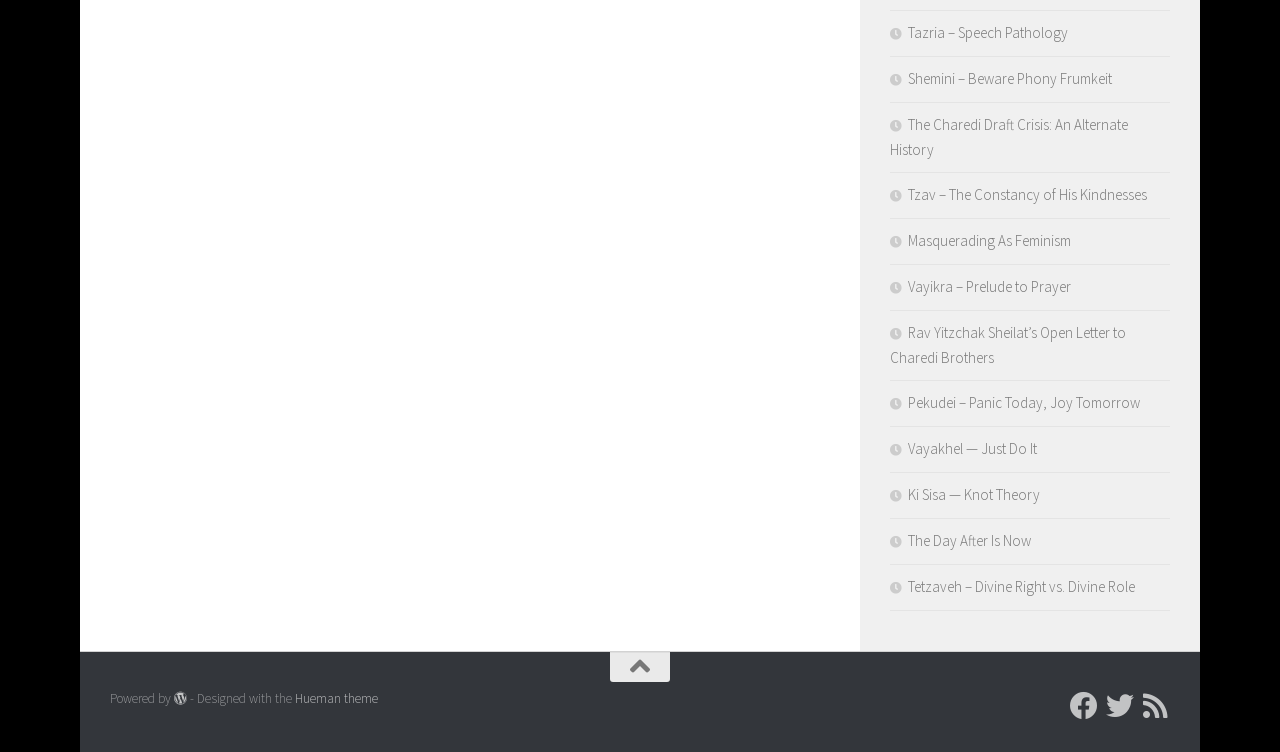Ascertain the bounding box coordinates for the UI element detailed here: "Masquerading As Feminism". The coordinates should be provided as [left, top, right, bottom] with each value being a float between 0 and 1.

[0.695, 0.307, 0.837, 0.332]